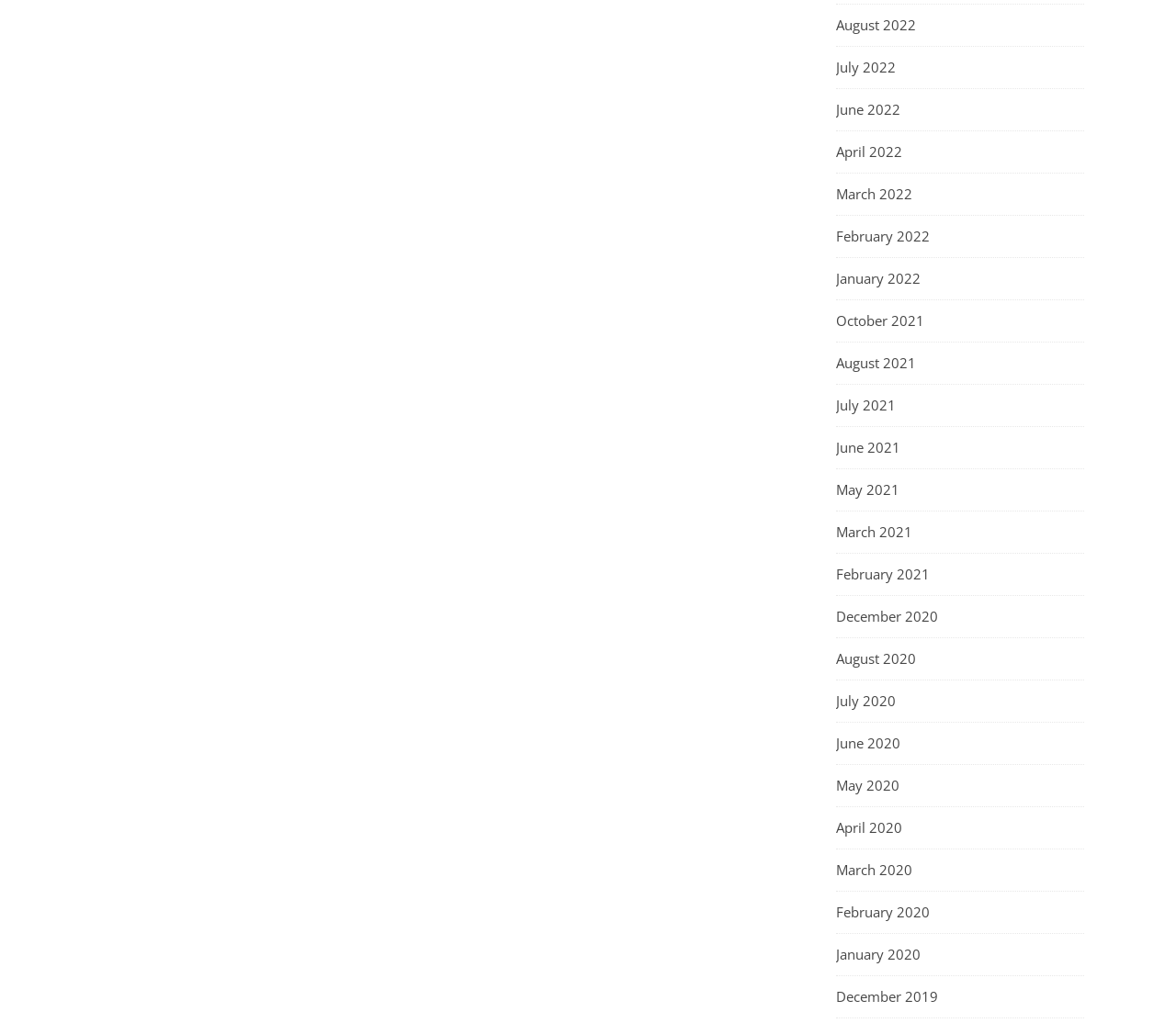How many months are listed in 2021?
Please give a detailed and elaborate answer to the question based on the image.

By counting the links related to 2021, I can see that there are three months listed: October 2021, August 2021, and July 2021.